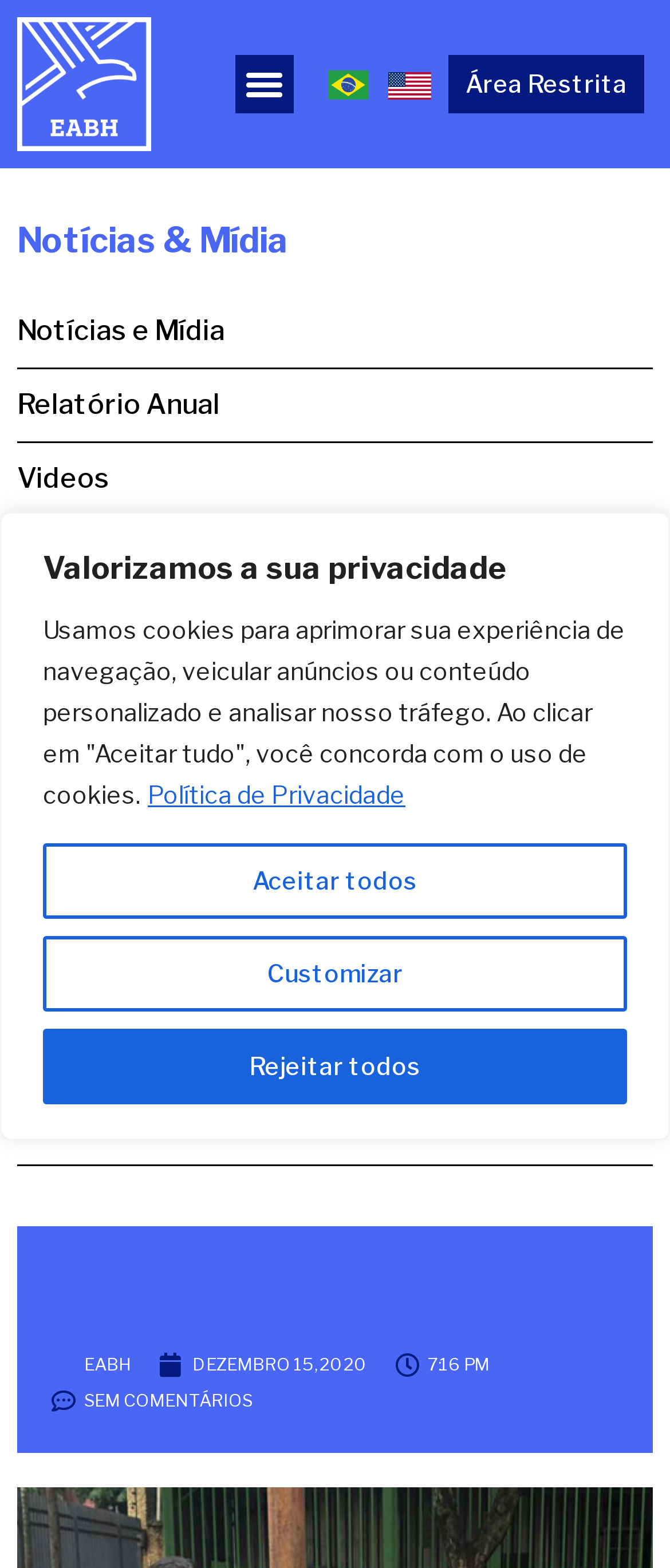Extract the bounding box coordinates for the UI element described by the text: "Sem Comentários". The coordinates should be in the form of [left, top, right, bottom] with values between 0 and 1.

[0.077, 0.882, 0.377, 0.905]